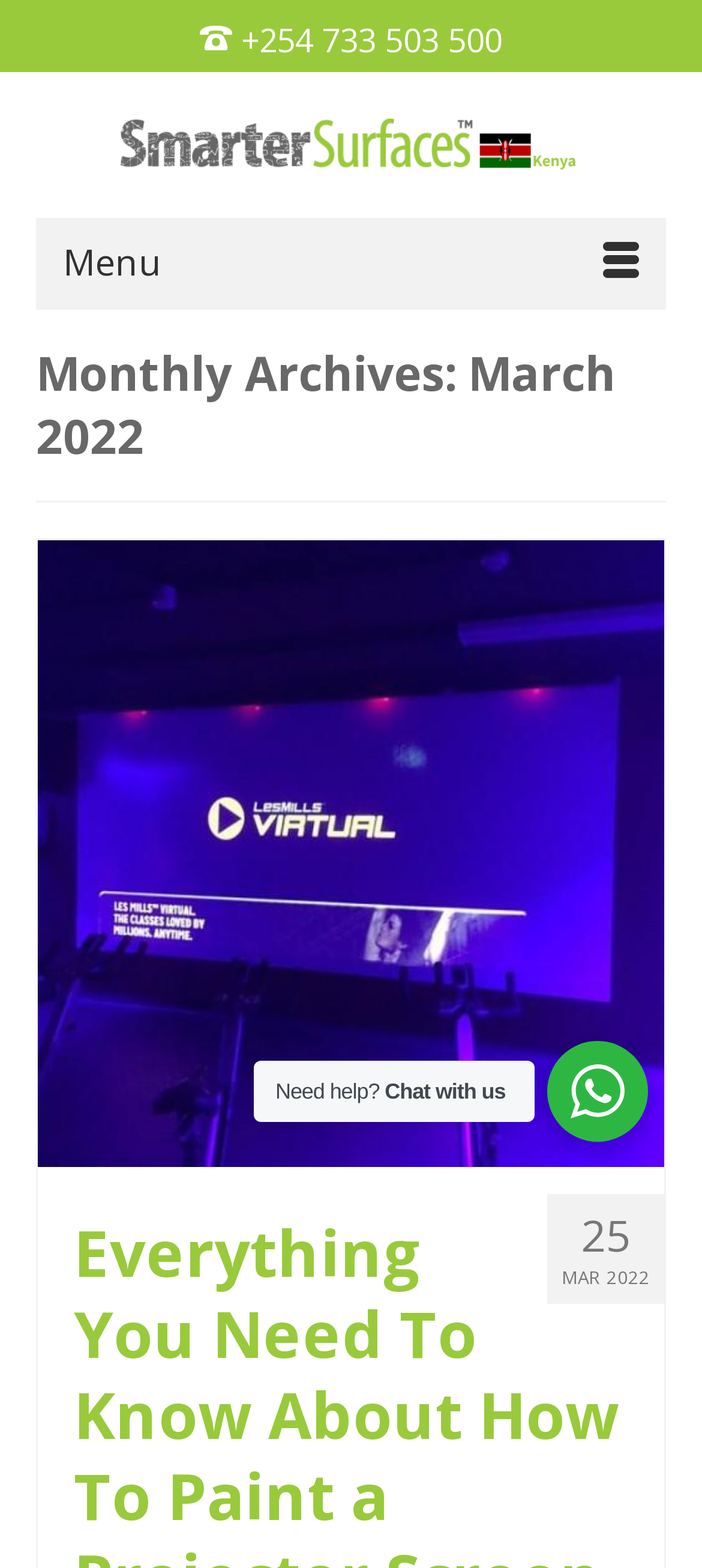Answer the following query concisely with a single word or phrase:
What is the phone number on the webpage?

+254 733 503 500